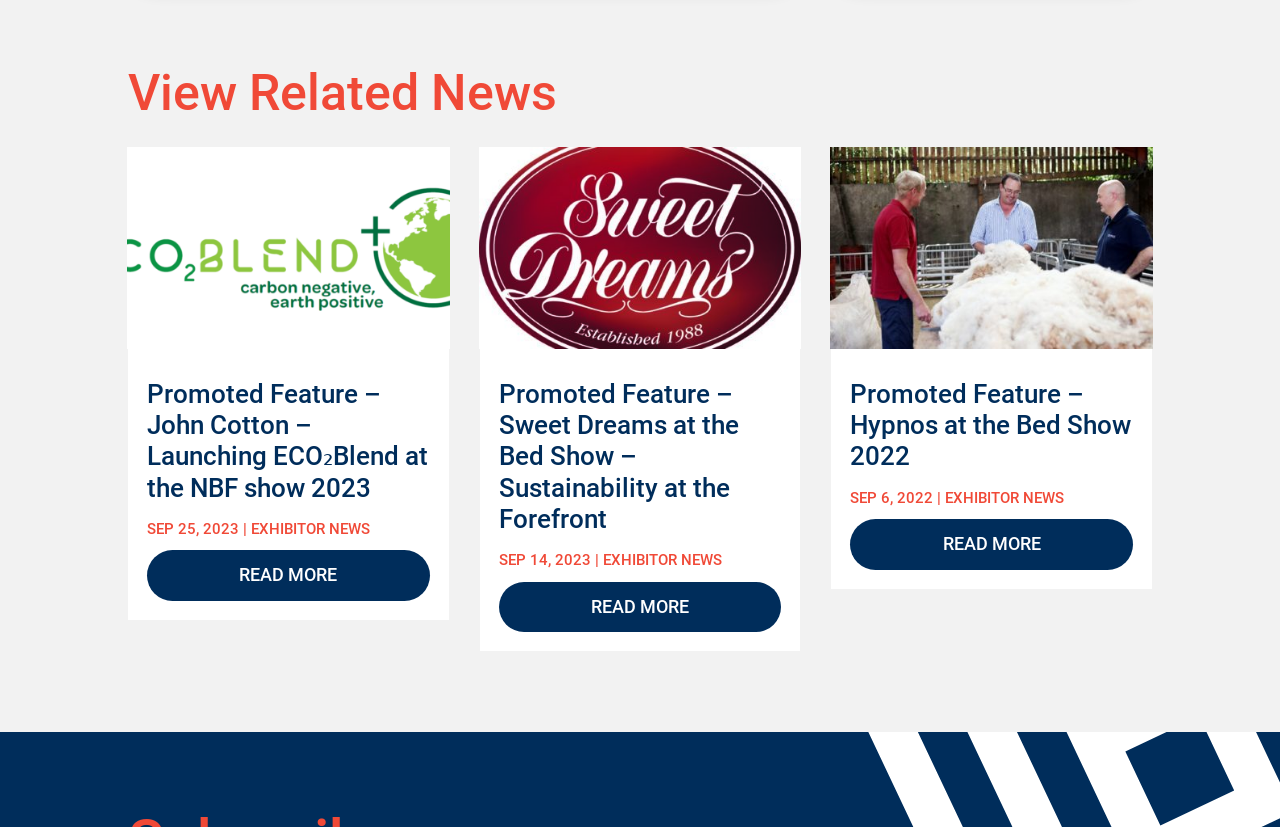Based on the element description: "read more", identify the UI element and provide its bounding box coordinates. Use four float numbers between 0 and 1, [left, top, right, bottom].

[0.462, 0.72, 0.538, 0.745]